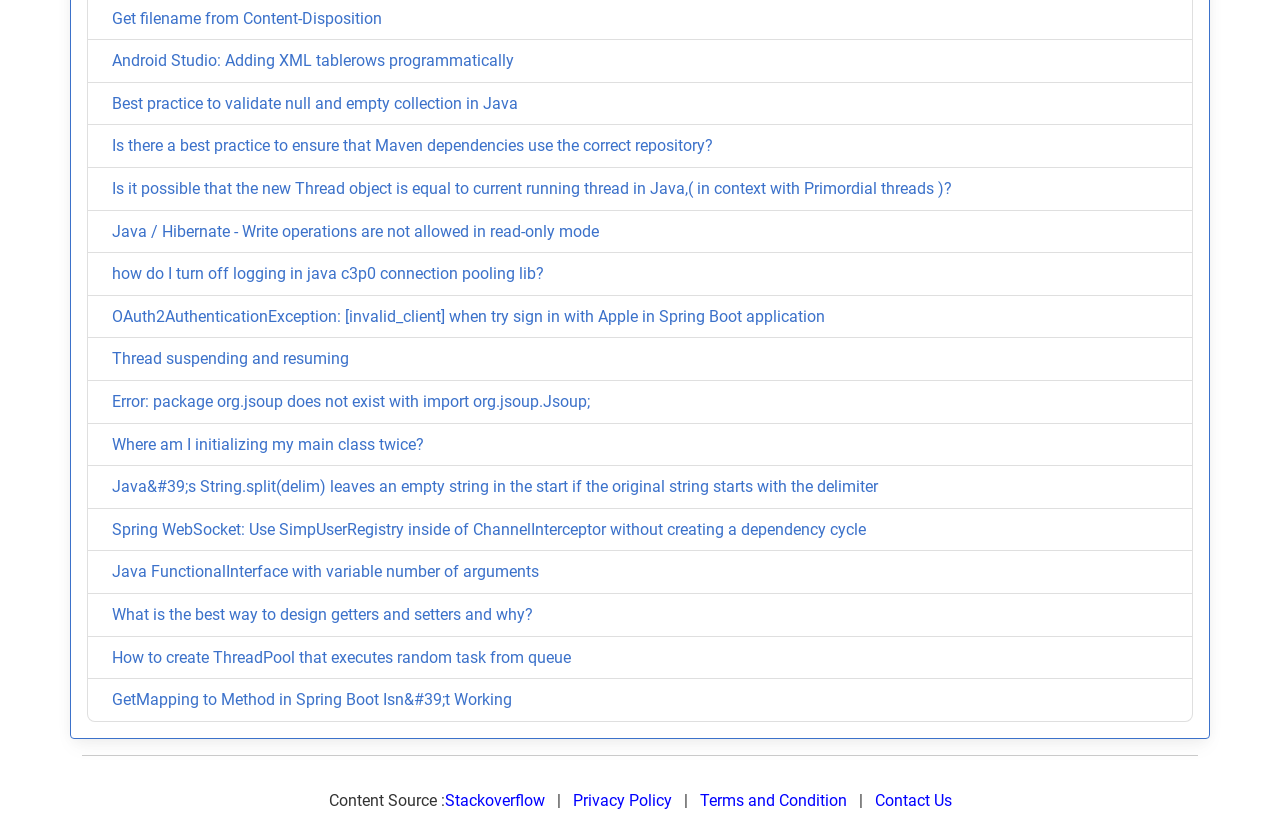Locate the bounding box coordinates of the element that should be clicked to execute the following instruction: "Read 'Best practice to validate null and empty collection in Java'".

[0.088, 0.114, 0.405, 0.137]